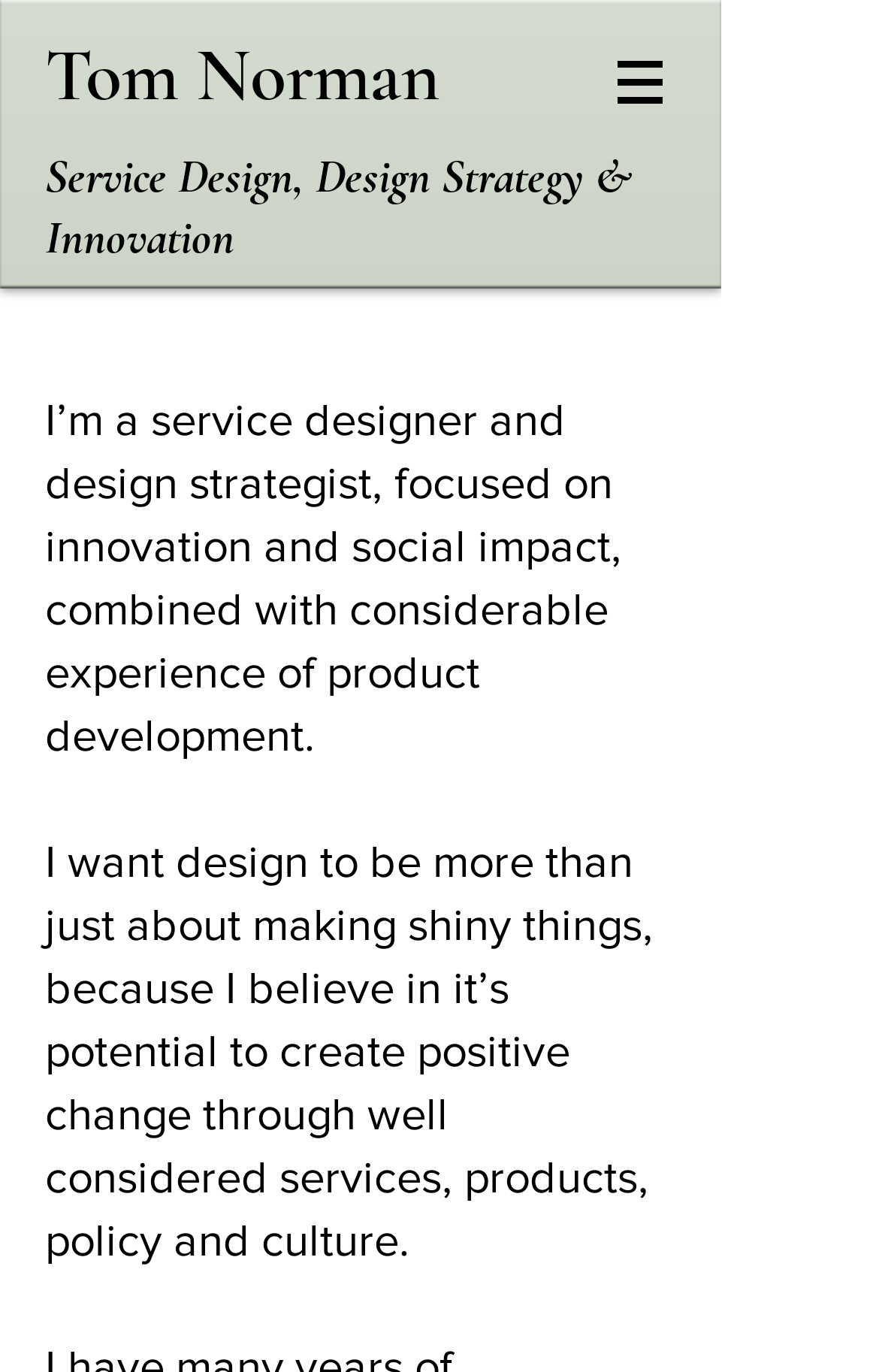Refer to the image and offer a detailed explanation in response to the question: What is the tone of Tom Norman's design philosophy?

Tom Norman's design philosophy, as expressed on the webpage, is idealistic in nature, as he believes that design can create positive change and have a significant impact on society, which suggests that he is driven by a sense of purpose and idealism.